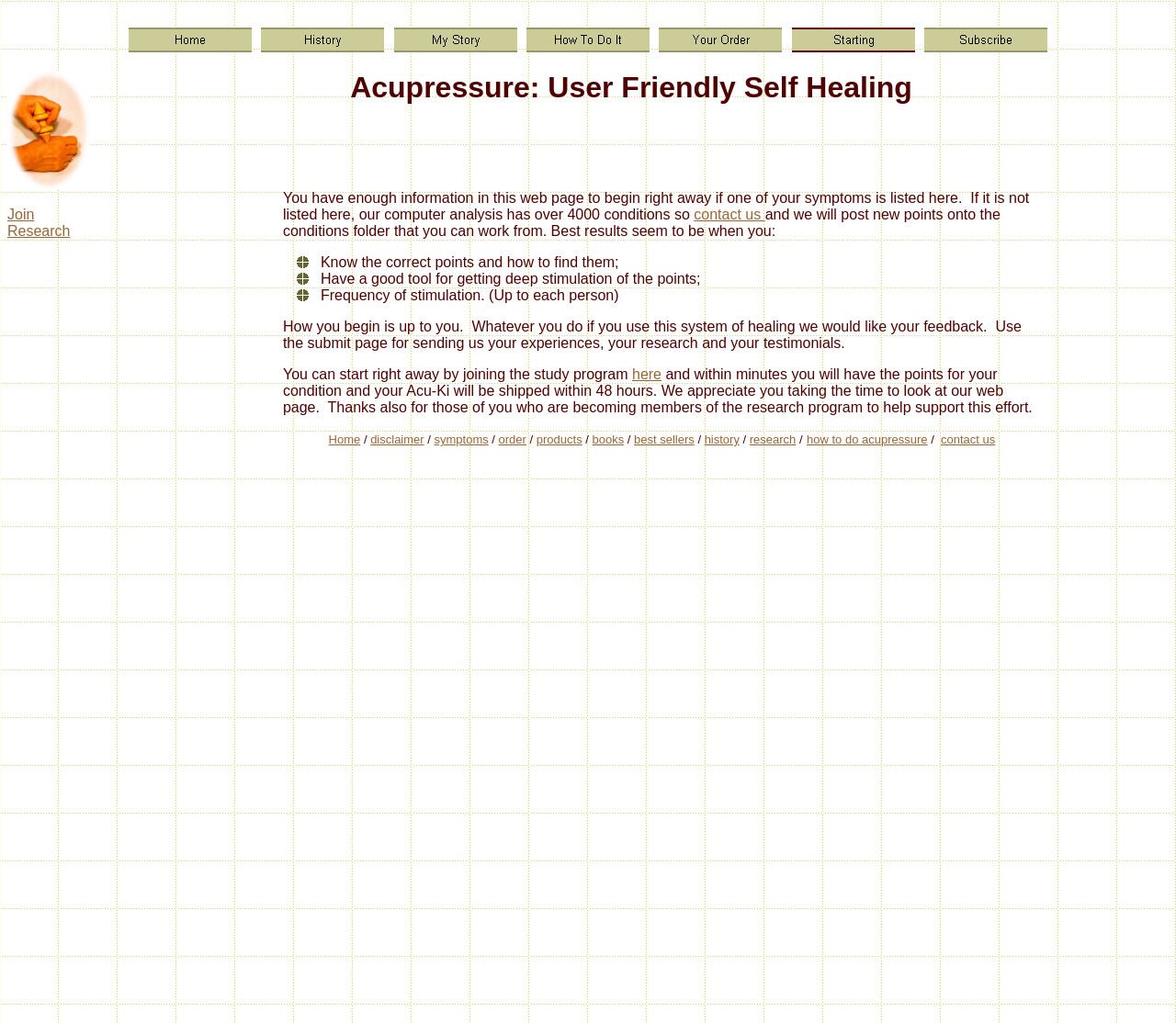Locate the bounding box coordinates of the clickable region necessary to complete the following instruction: "Start right away by joining the study program". Provide the coordinates in the format of four float numbers between 0 and 1, i.e., [left, top, right, bottom].

[0.537, 0.358, 0.563, 0.373]